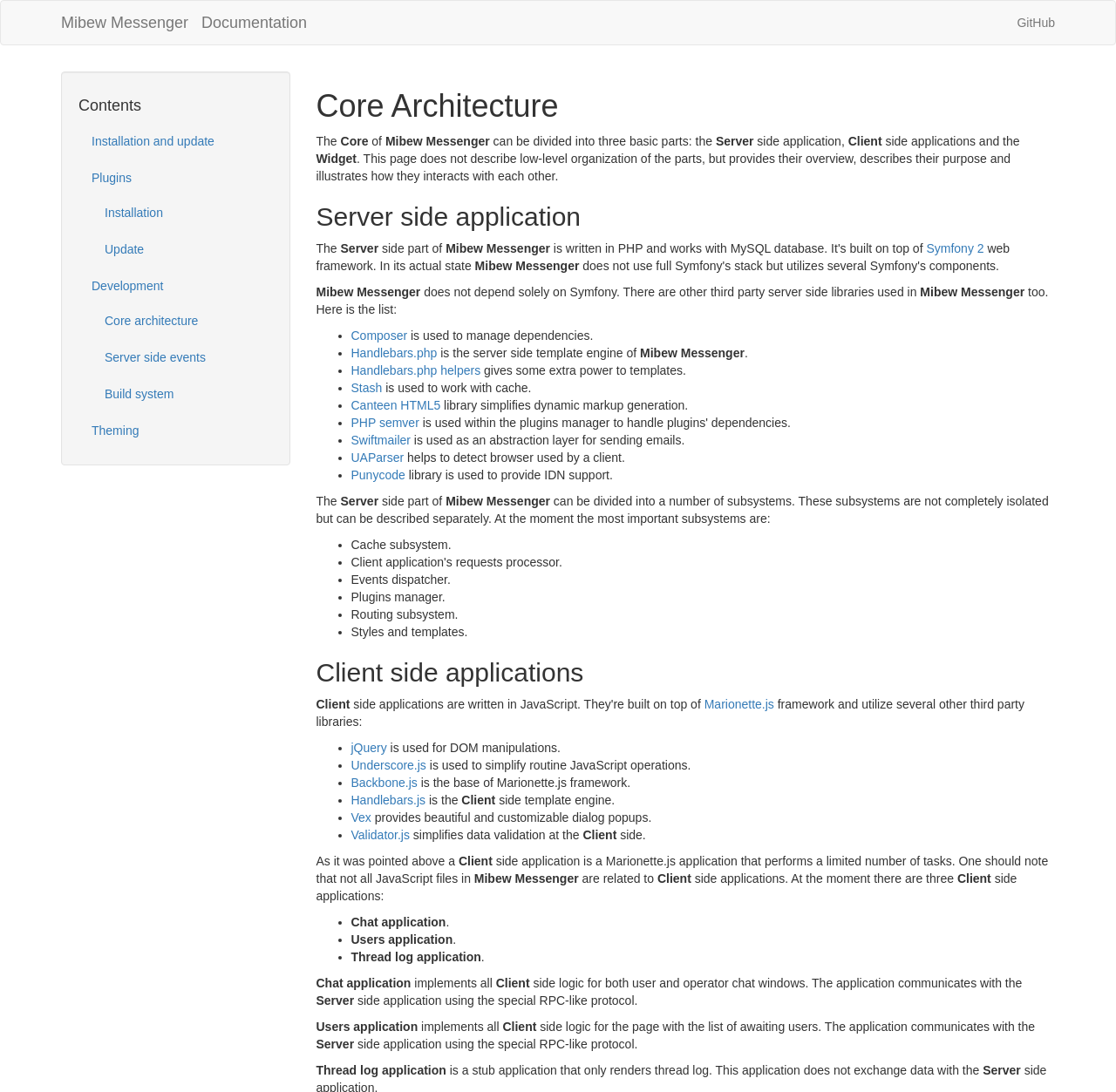Kindly provide the bounding box coordinates of the section you need to click on to fulfill the given instruction: "Check out GitHub".

[0.9, 0.001, 0.957, 0.041]